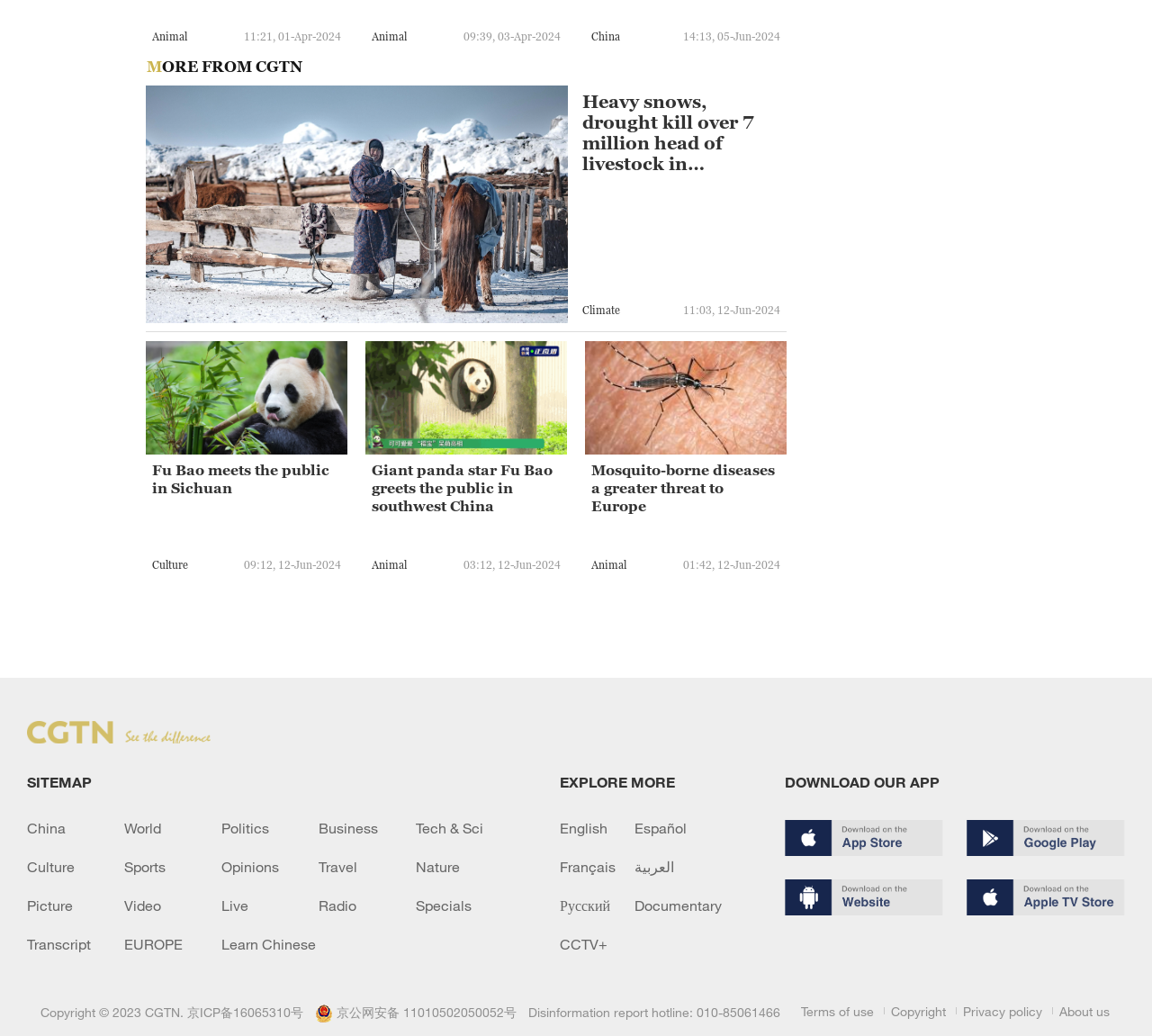Determine the bounding box coordinates of the clickable region to execute the instruction: "Click on the 'English' language option". The coordinates should be four float numbers between 0 and 1, denoted as [left, top, right, bottom].

[0.486, 0.791, 0.551, 0.807]